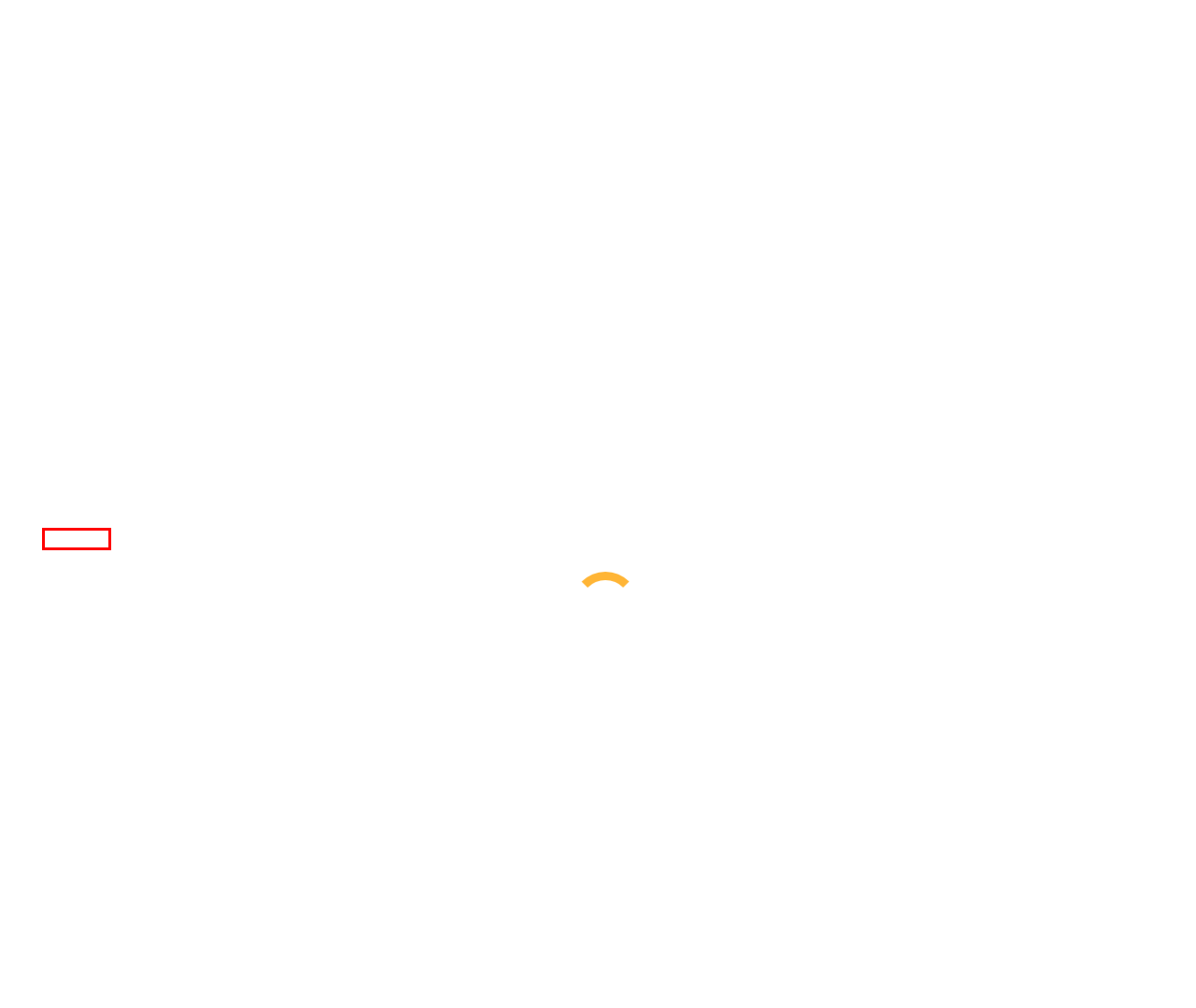You have a screenshot showing a webpage with a red bounding box around a UI element. Choose the webpage description that best matches the new page after clicking the highlighted element. Here are the options:
A. liquids - k2 Spray diablo
B. K2 Spray diablo - K2 Paper Sheets & Liquid K2 On Paper
C. K2 Spice Paper - k2 Spray diablo
D. About The7 Corporate - k2 Spray diablo
E. Testimonials - k2 Spray diablo
F. Contact - k2 Spray diablo
G. Buy K2 Spice Spray - K2 Spray Diablo Infused On A4 Sheets
H. News - k2 Spray diablo

D